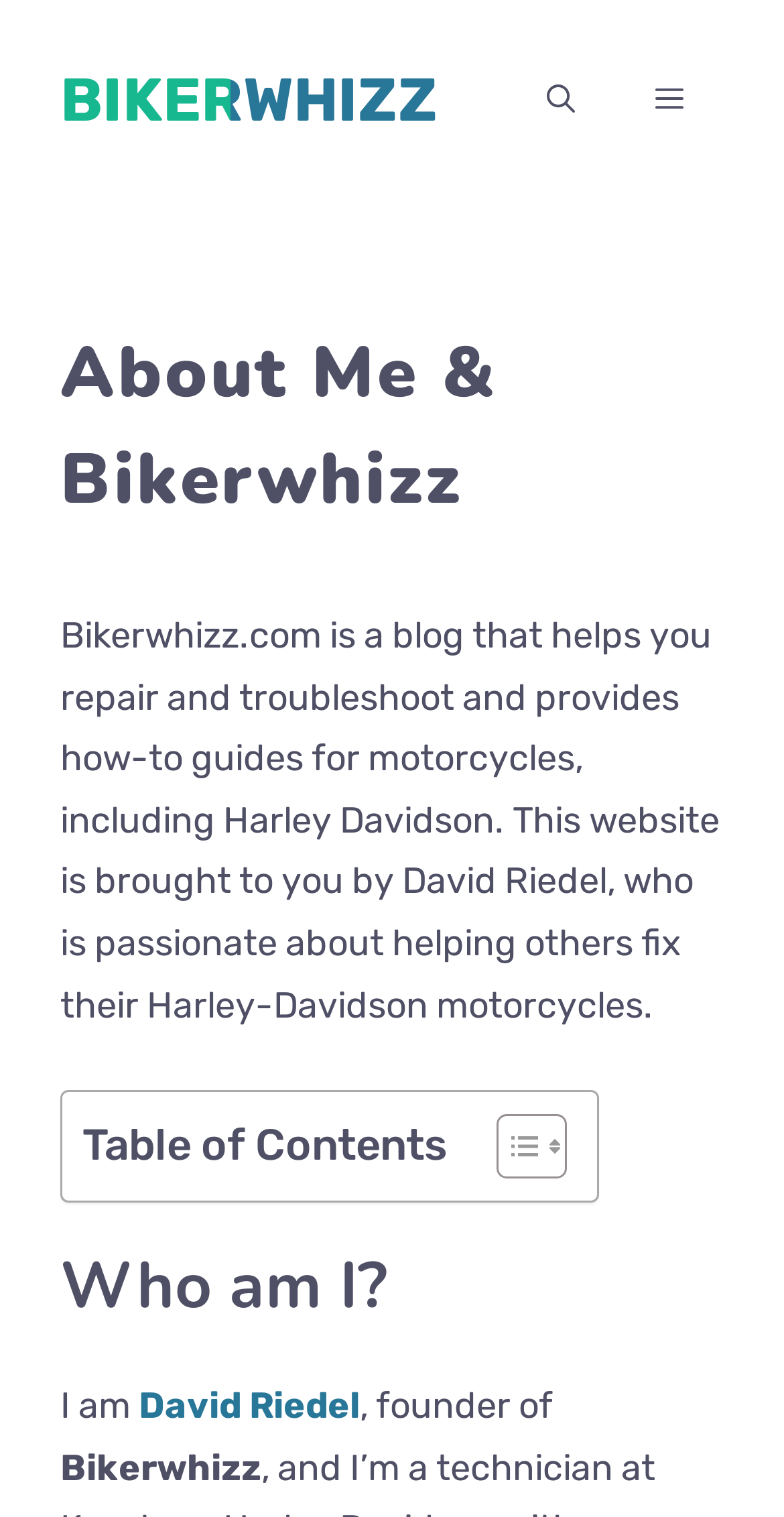What is the name of the website's founder?
Please respond to the question with a detailed and well-explained answer.

I found the answer by looking at the 'Who am I?' section, where it says 'I am David Riedel, founder of Bikerwhizz'.